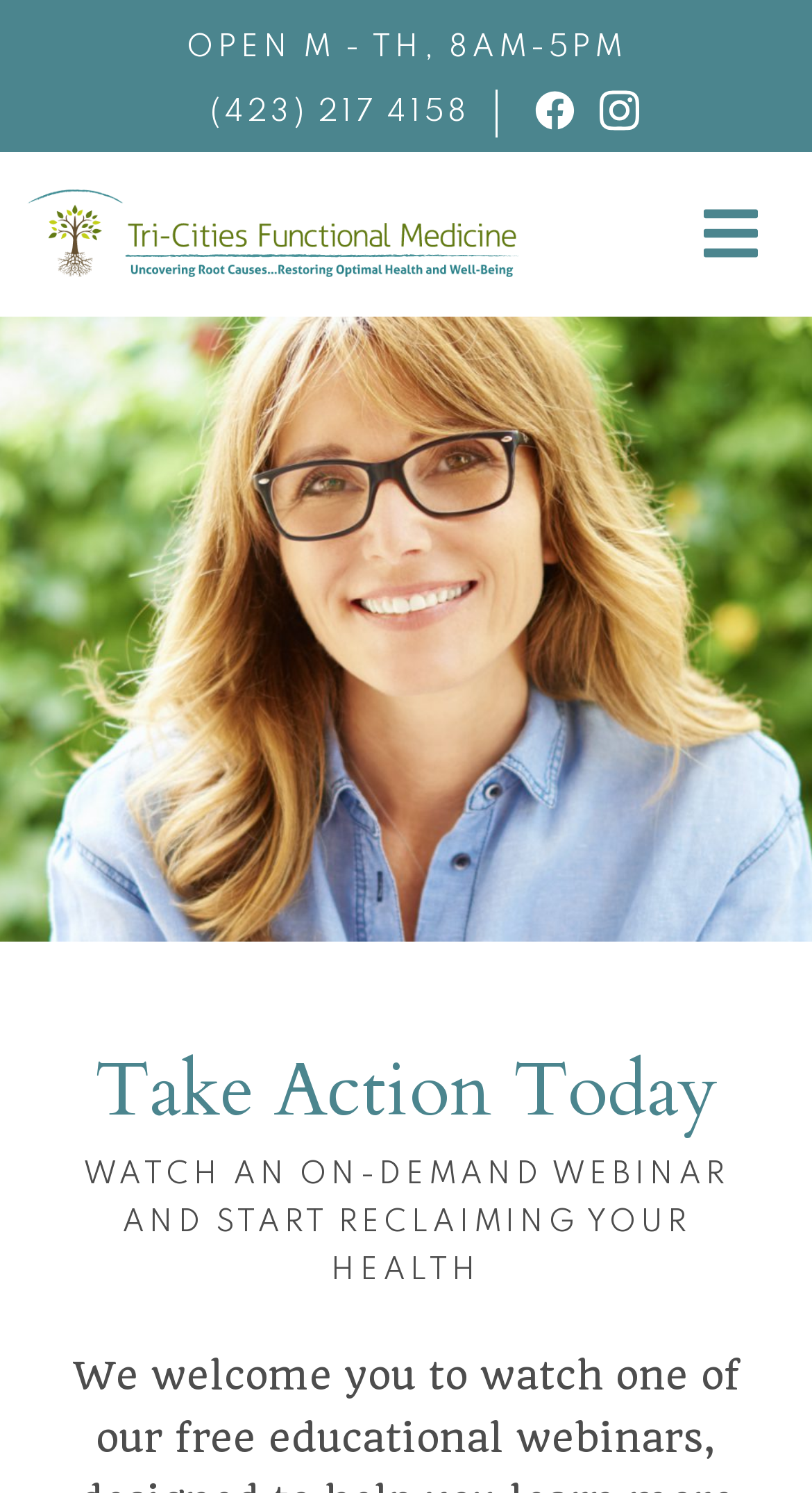What is the main action encouraged on the webpage?
Use the image to answer the question with a single word or phrase.

Watch an on-demand webinar